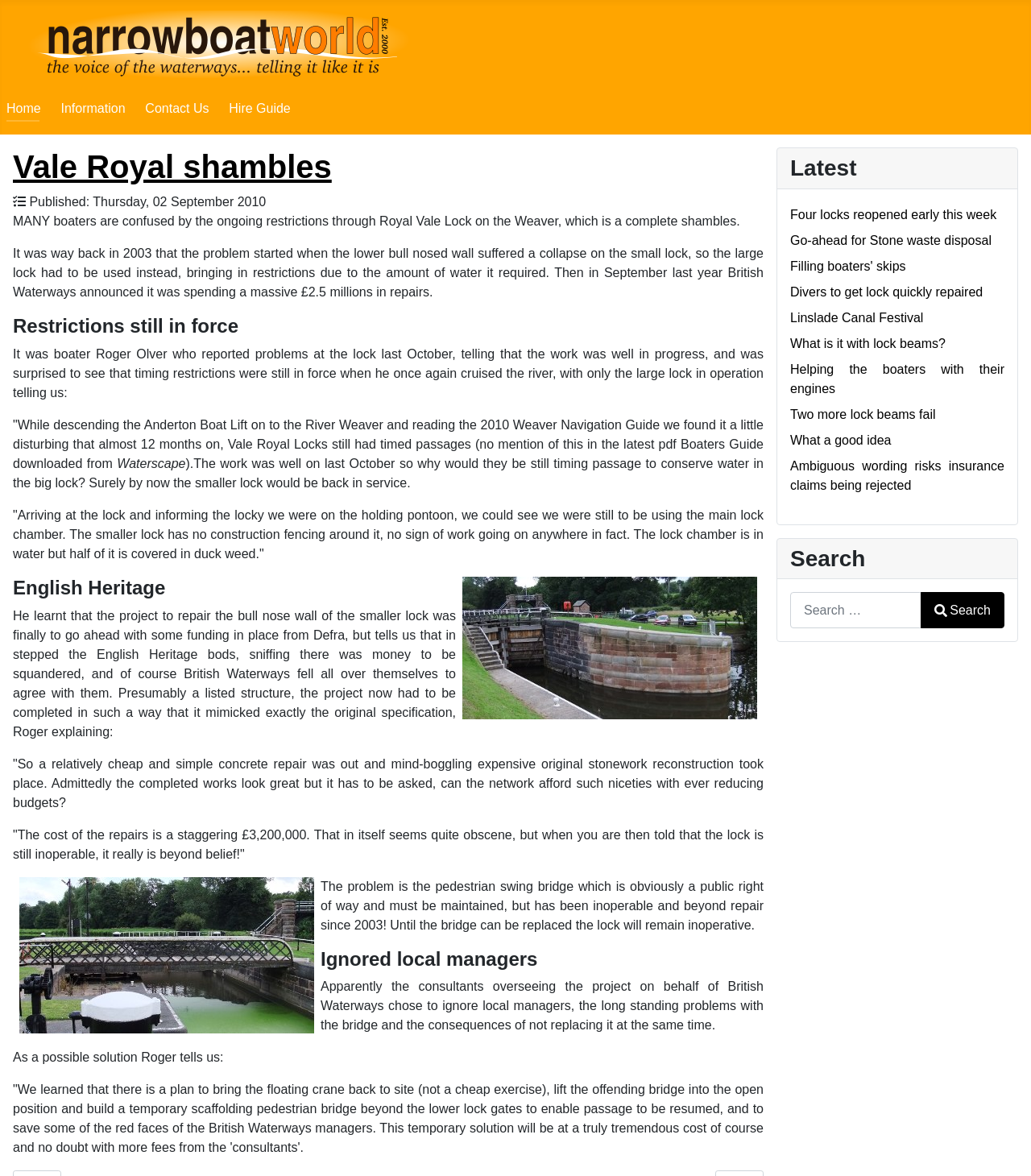Explain the webpage's layout and main content in detail.

The webpage is about narrowboatworld, a website focused on canal and waterways. At the top, there is a logo and a navigation menu with links to "Home", "Information", "Contact Us", and "Hire Guide". Below the navigation menu, there is a heading "Vale Royal shambles" which is the title of the main article on the page.

The article discusses the ongoing restrictions at Royal Vale Lock on the Weaver, which has been a problem since 2003. The text explains the history of the issue, including the collapse of the lower bull-nosed wall, the subsequent repairs, and the involvement of English Heritage. There are several blockquotes within the article, which appear to be quotes from individuals discussing the issue.

The article also includes two images, one of which appears to be a photo of the lock. There are several headings throughout the article, including "Restrictions still in force", "English Heritage", and "Ignored local managers", which break up the text into sections.

On the right-hand side of the page, there is a section with the heading "Latest", which lists several news articles related to canals and waterways. Each article has a link to read more. Below this section, there is a search bar with a combobox and a button to submit the search query.

Overall, the webpage appears to be a news article or blog post about a specific issue related to canals and waterways, with additional resources and news articles listed on the side.